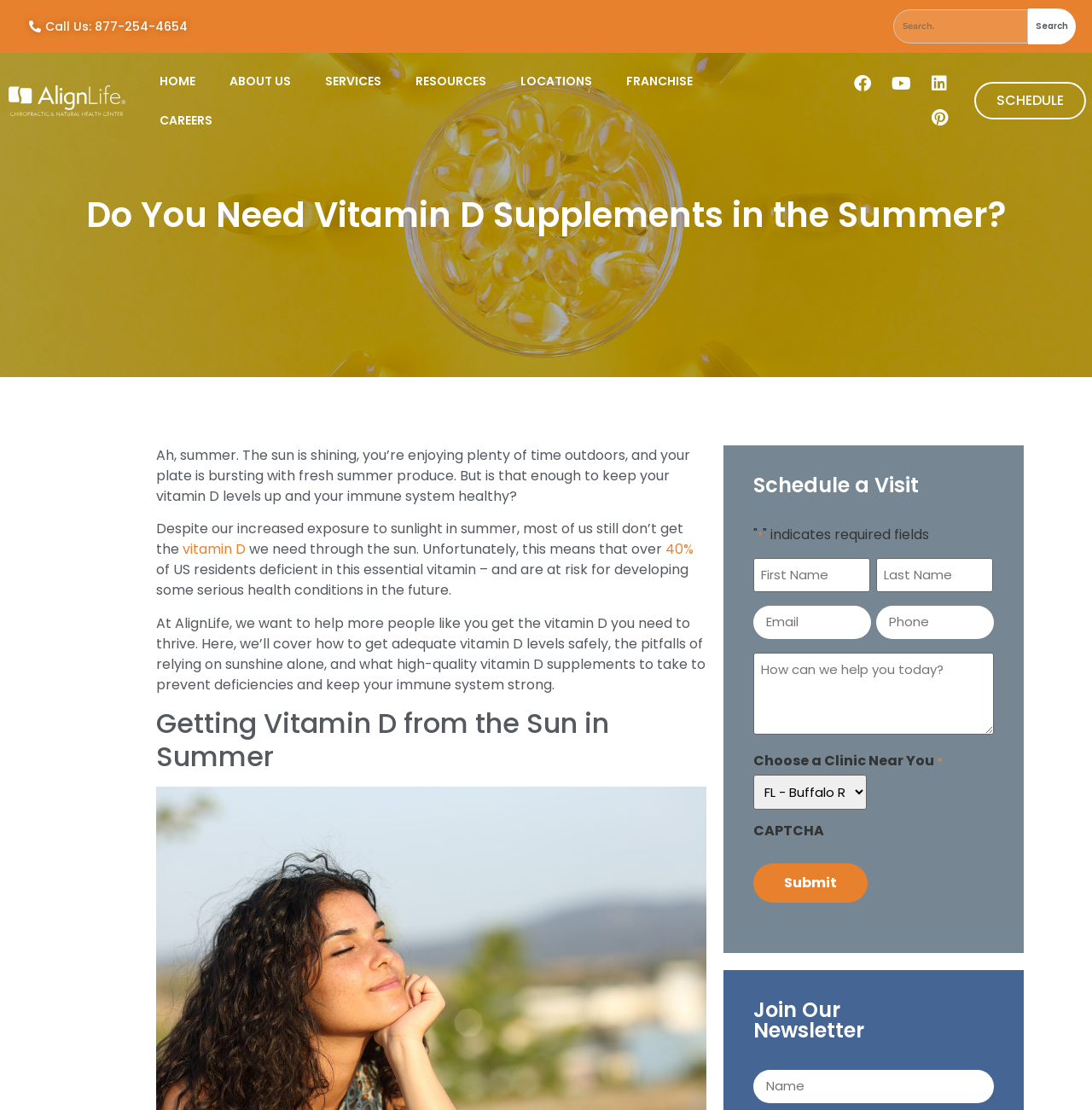Please find and report the bounding box coordinates of the element to click in order to perform the following action: "Search for something". The coordinates should be expressed as four float numbers between 0 and 1, in the format [left, top, right, bottom].

[0.818, 0.008, 0.942, 0.039]